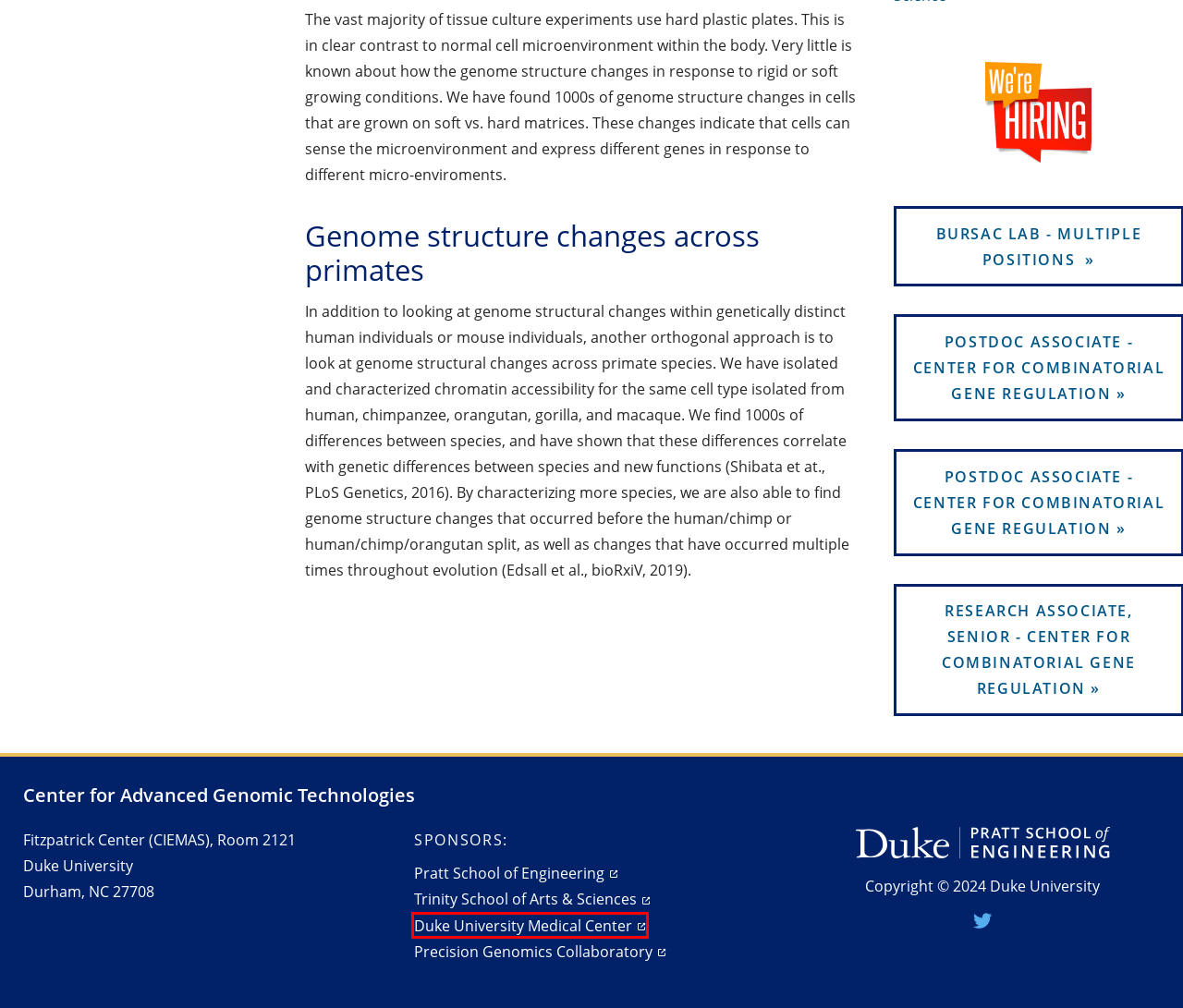Examine the screenshot of the webpage, which includes a red bounding box around an element. Choose the best matching webpage description for the page that will be displayed after clicking the element inside the red bounding box. Here are the candidates:
A. Home | Duke Pratt School of Engineering
B. Positions | Bursac Lab
C. POSTDOCTORAL ASSOCIATE Job Details | Duke Careers
D. Duke University
E. Duke University School of Medicine
F. Precision Genomics Collaboratory | Duke University School of Medicine
G. Front Page | Trinity College of Arts & Sciences
H. RESEARCH ASSOCIATE, SENIOR Job Details | Duke Careers

E